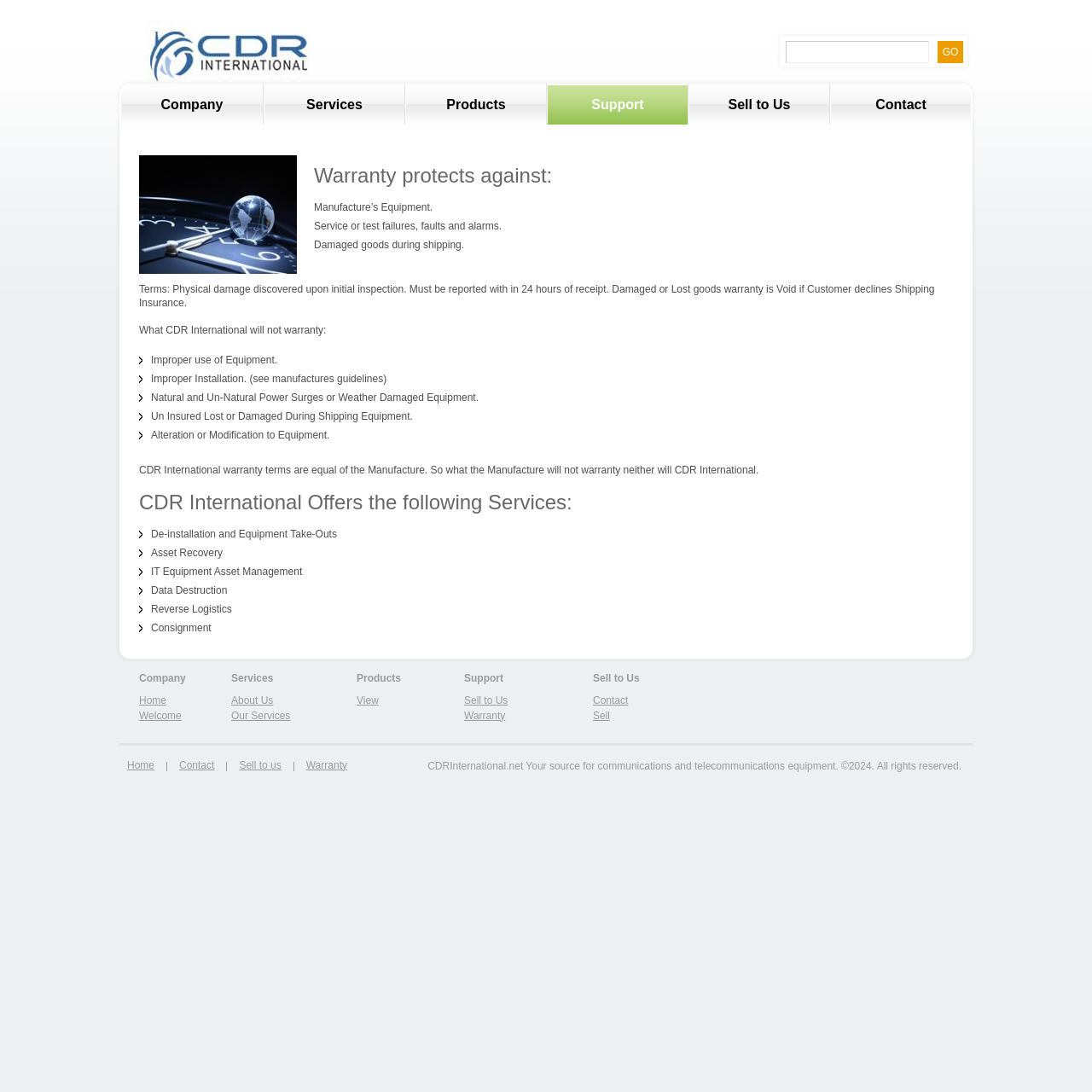What is the company name?
Answer the question with a detailed and thorough explanation.

The company name is obtained from the top-left corner of the webpage, where the logo and company name 'CDRInternational.net' are displayed.